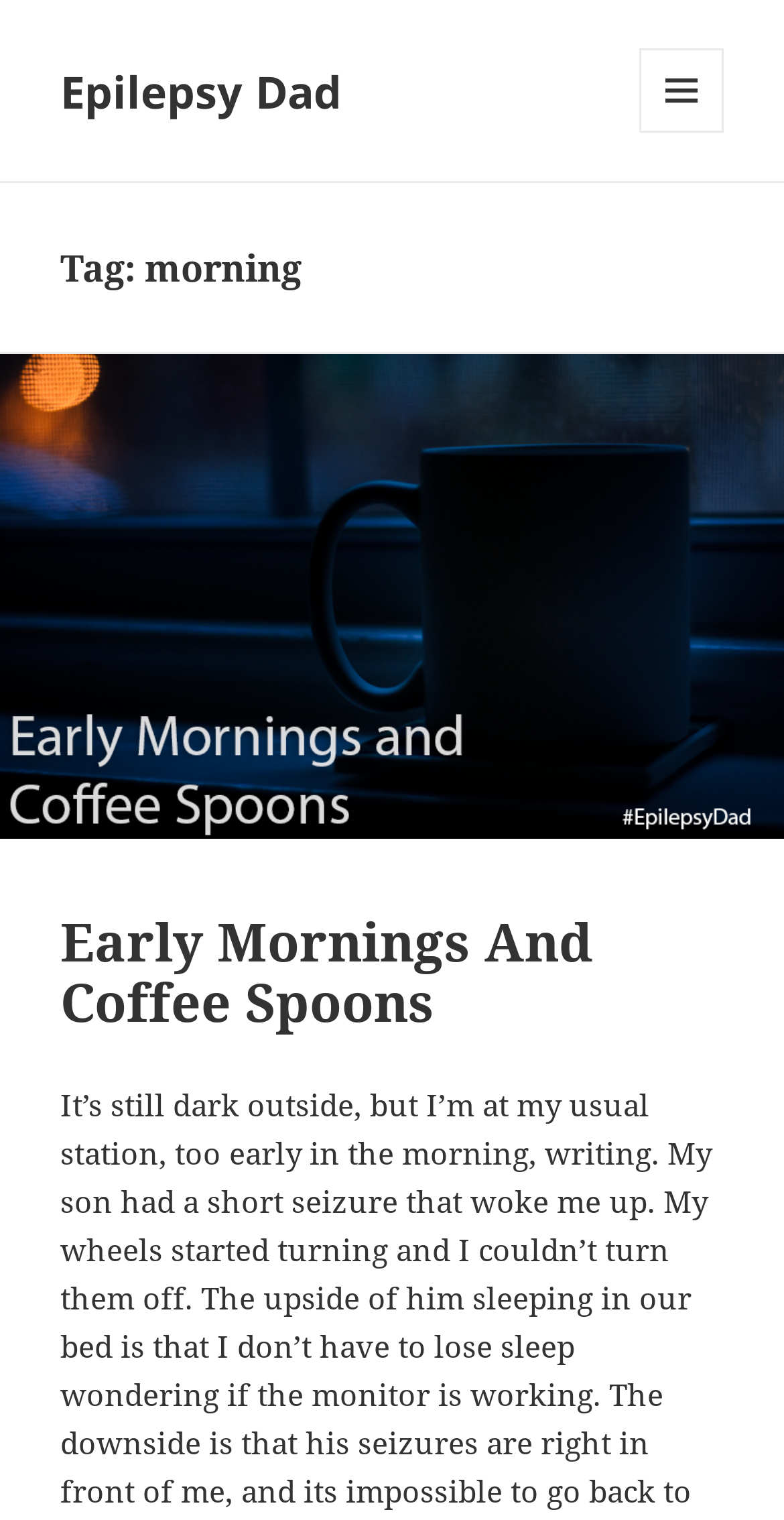Provide the bounding box coordinates of the HTML element described by the text: "Epilepsy Dad". The coordinates should be in the format [left, top, right, bottom] with values between 0 and 1.

[0.077, 0.04, 0.436, 0.079]